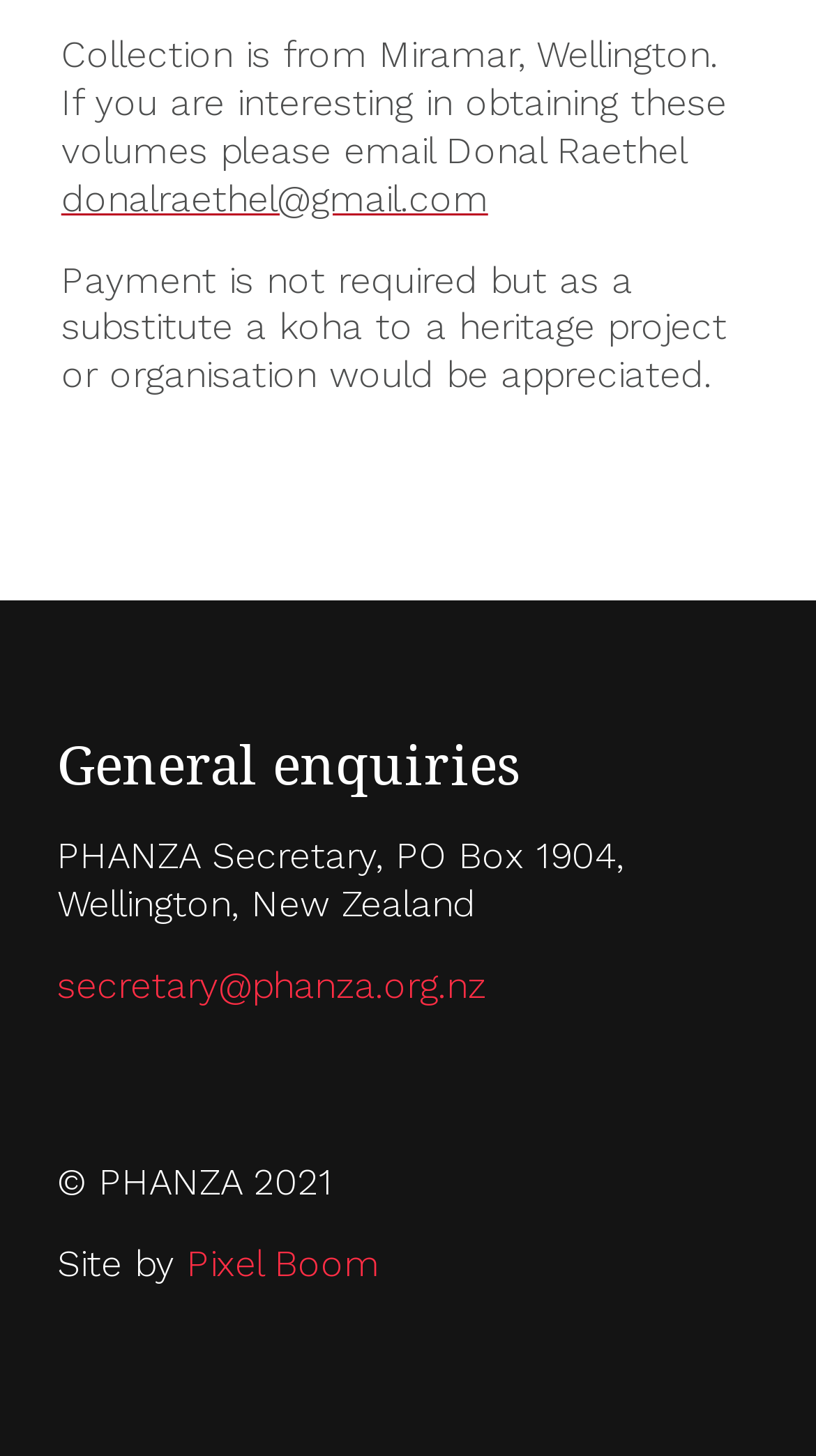Who designed the website?
Could you answer the question in a detailed manner, providing as much information as possible?

I found the name of the website designer by looking at the link 'Pixel Boom' which is located next to the text 'Site by' at the bottom of the webpage.